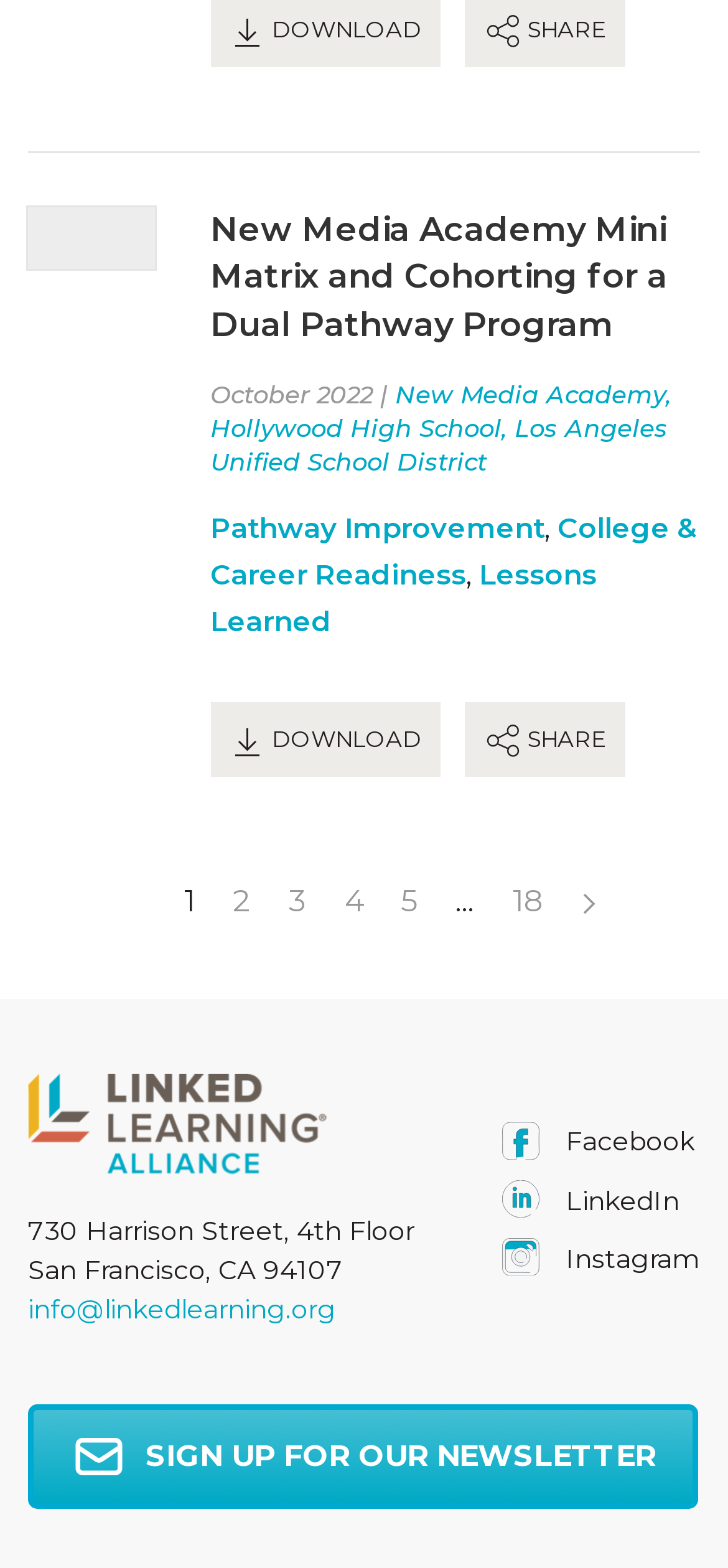What is the address of Linked Learning Alliance?
Provide a detailed and well-explained answer to the question.

The address of Linked Learning Alliance is obtained from the static text elements with the address information.